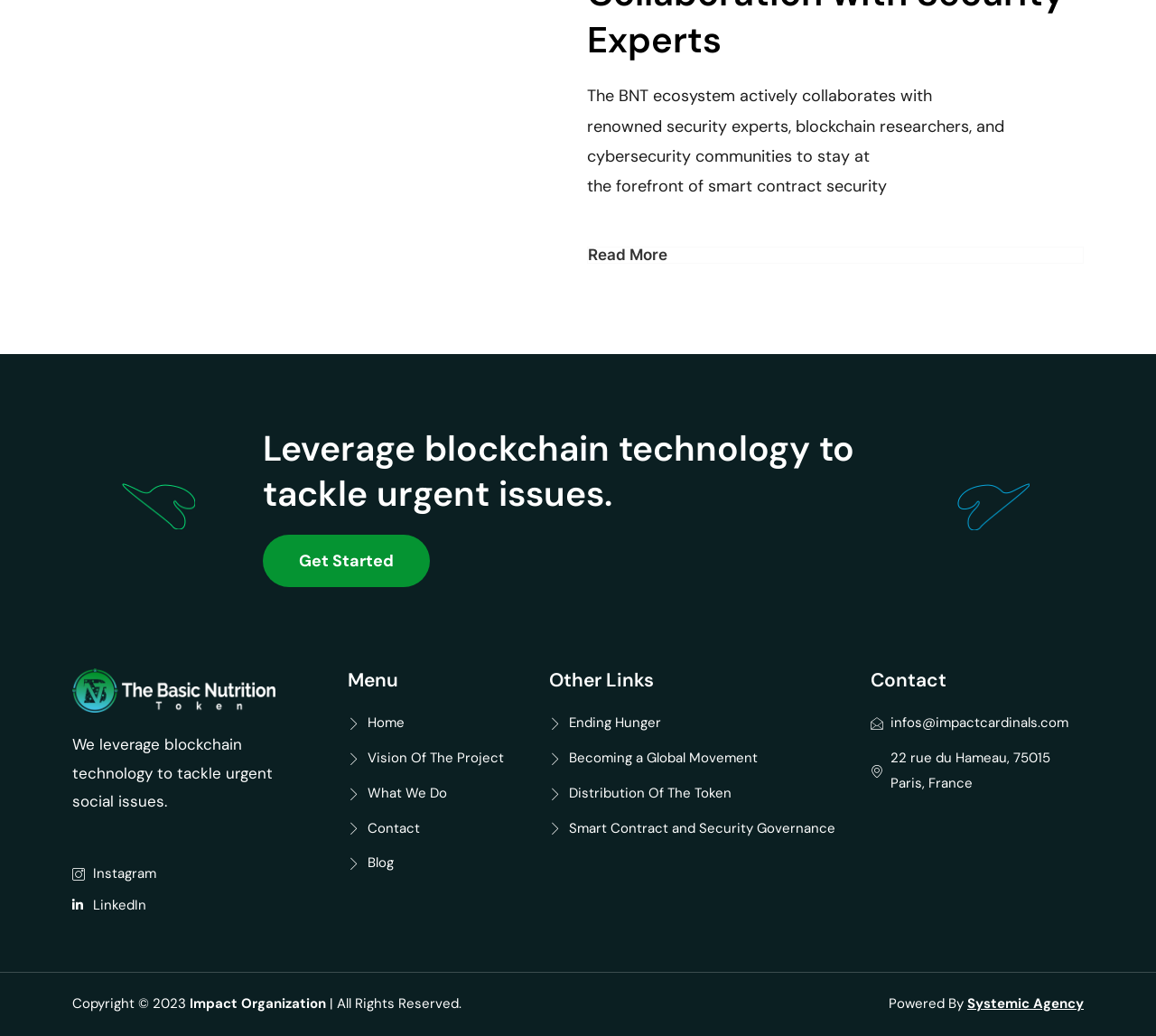Please determine the bounding box coordinates for the element with the description: "Becoming a Global Movement".

[0.475, 0.72, 0.737, 0.744]